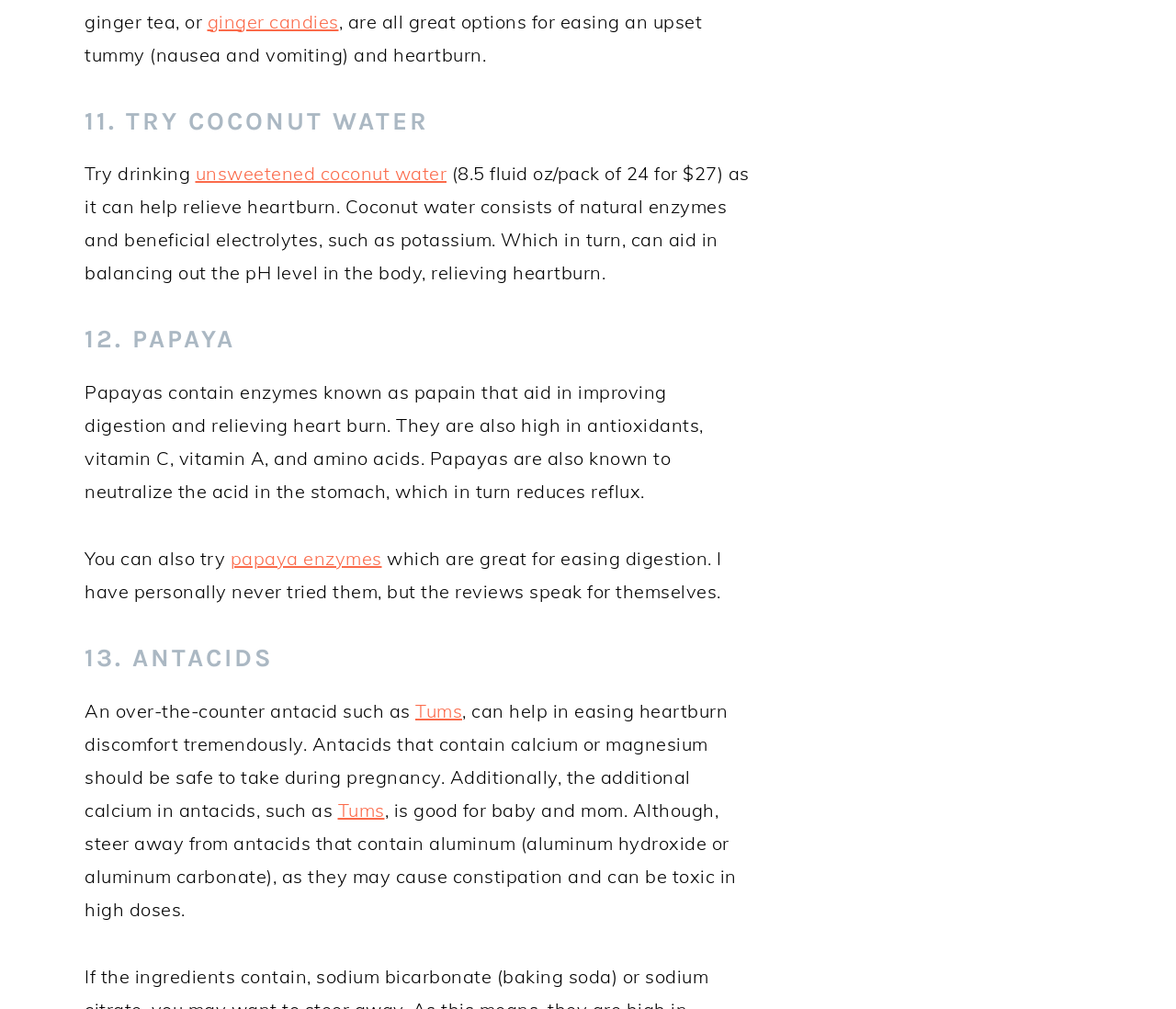What should be avoided in antacids during pregnancy?
Kindly offer a comprehensive and detailed response to the question.

The webpage advises to steer away from antacids that contain aluminum, such as aluminum hydroxide or aluminum carbonate, during pregnancy, as they may cause constipation and can be toxic in high doses.